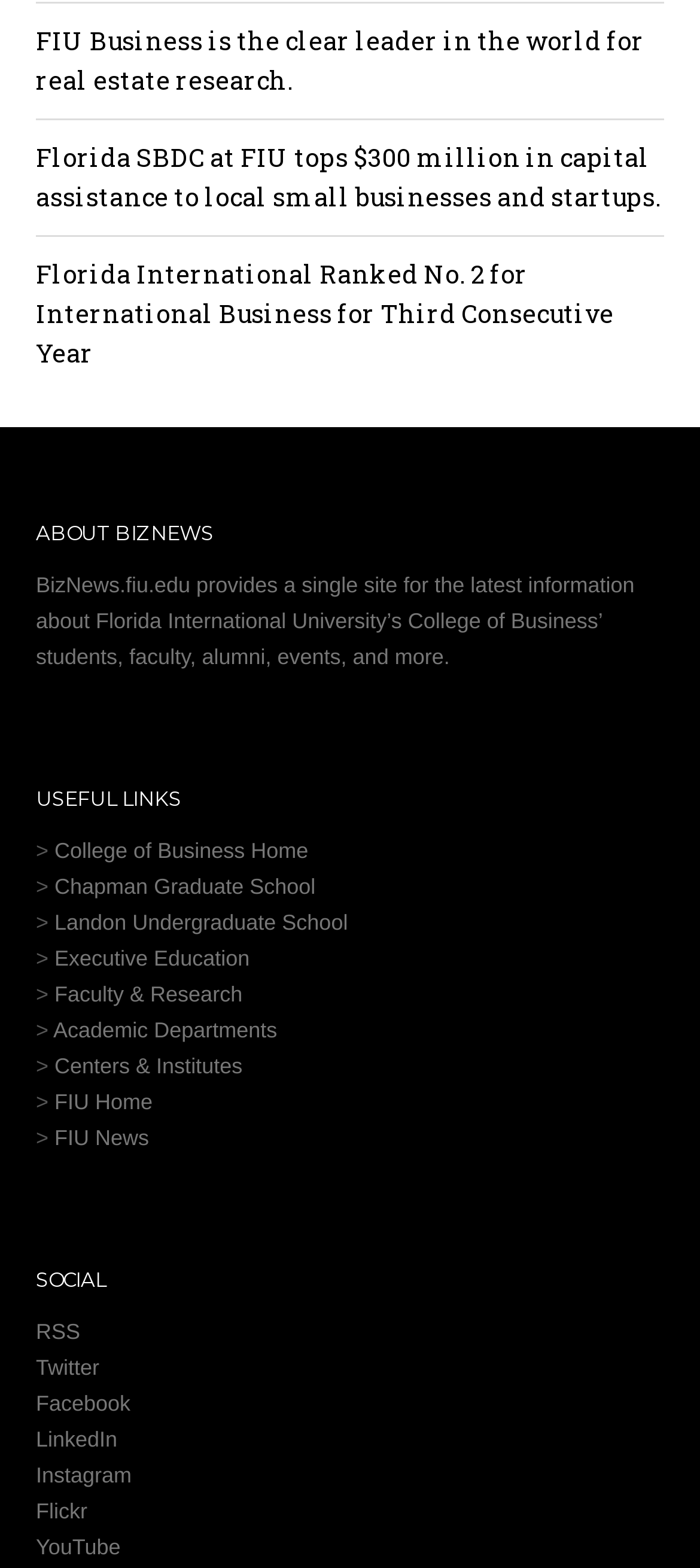Identify the bounding box coordinates of the region I need to click to complete this instruction: "Click on the 'logged in' link to post a comment".

None